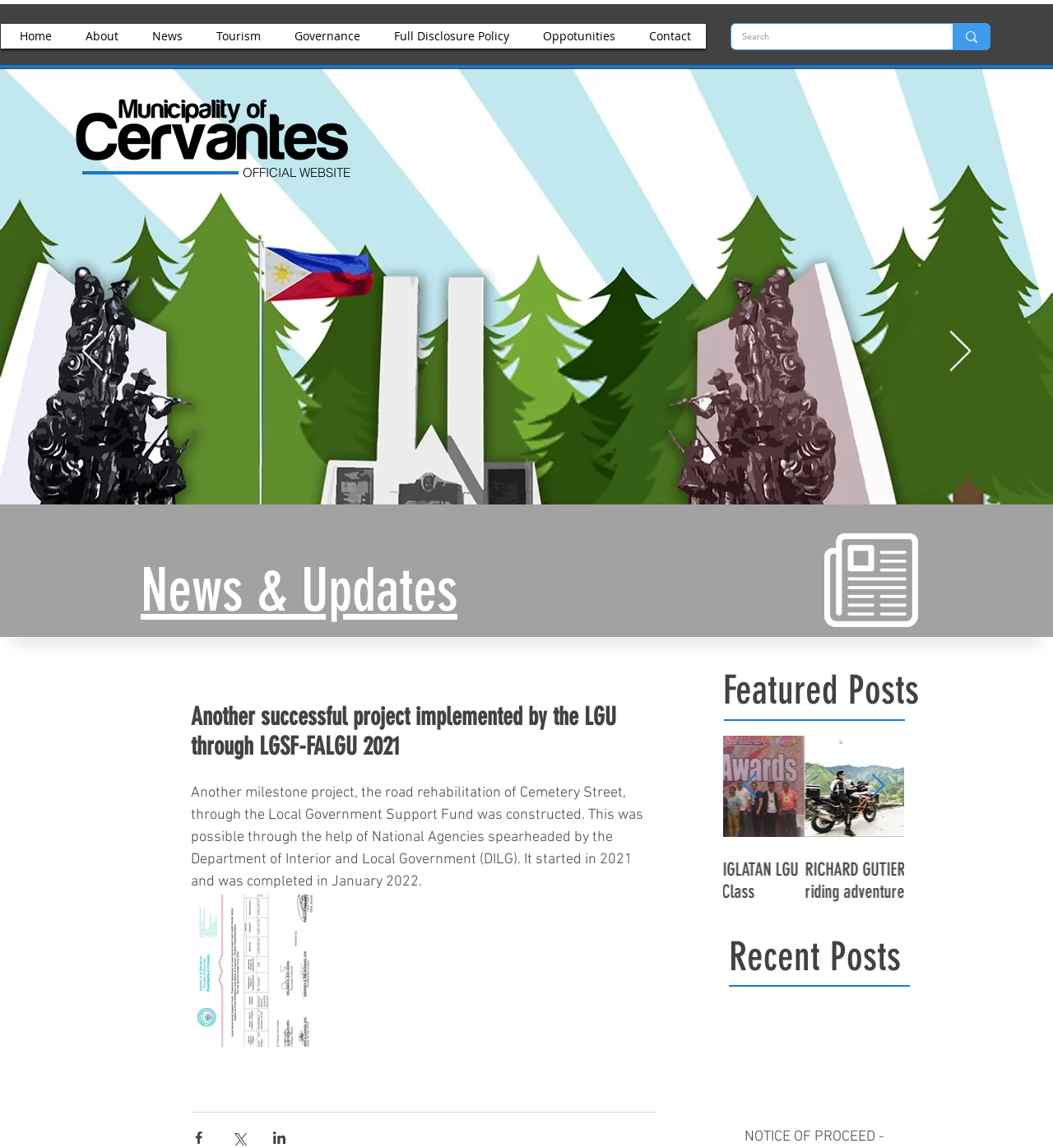Present a detailed account of what is displayed on the webpage.

This webpage is about a local government unit (LGU) that has implemented a successful project through the Local Government Support Fund (LGSF). The page has a navigation menu at the top with links to different sections such as Home, About, News, Tourism, Governance, Full Disclosure Policy, Opportunities, and Contact.

Below the navigation menu, there is a search bar with a search button and a magnifying glass icon. On the left side of the page, there is a slideshow with previous and next buttons, and an image that takes up most of the space. Above the slideshow, there is a heading that reads "OFFICIAL WEBSITE".

On the right side of the page, there are two sections: "News & Updates" and "Recent Posts". The "News & Updates" section has a link to a news article, while the "Recent Posts" section has a list of four posts with images and links to read more. Each post has a title and a brief description.

Below the "Recent Posts" section, there is a "Featured Posts" section with a heading that reads "Another successful project implemented by the LGU through LGSF-FALGU 2021". This section has an article with a title, a brief description, and an image. The article describes a road rehabilitation project that was completed in January 2022 with the help of National Agencies. There are also social media sharing buttons at the bottom of the article.

Overall, the webpage provides information about the LGU's projects and activities, as well as news and updates about the local government.